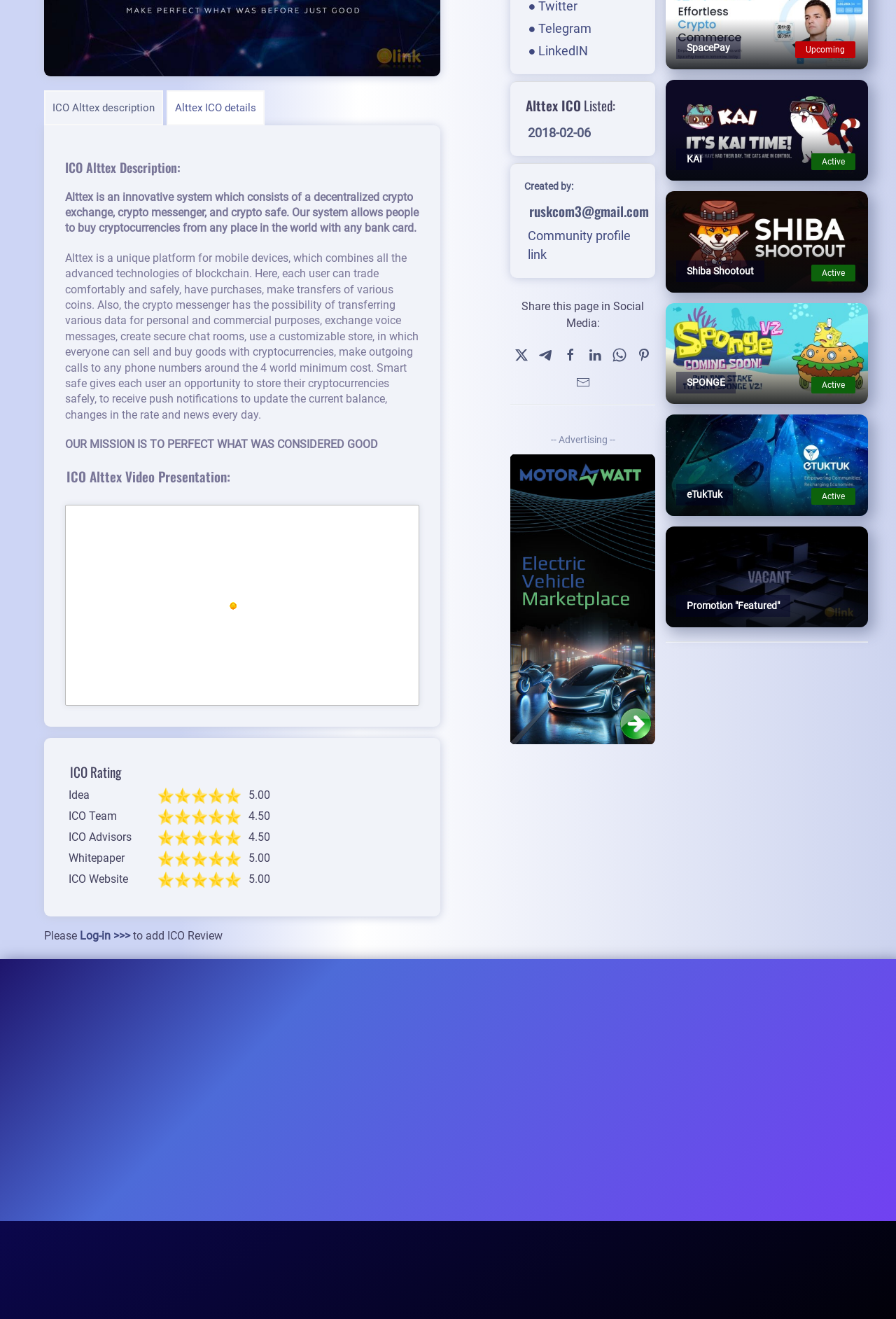Using the webpage screenshot, locate the HTML element that fits the following description and provide its bounding box: "How to Register & Log-In".

[0.508, 0.818, 0.73, 0.836]